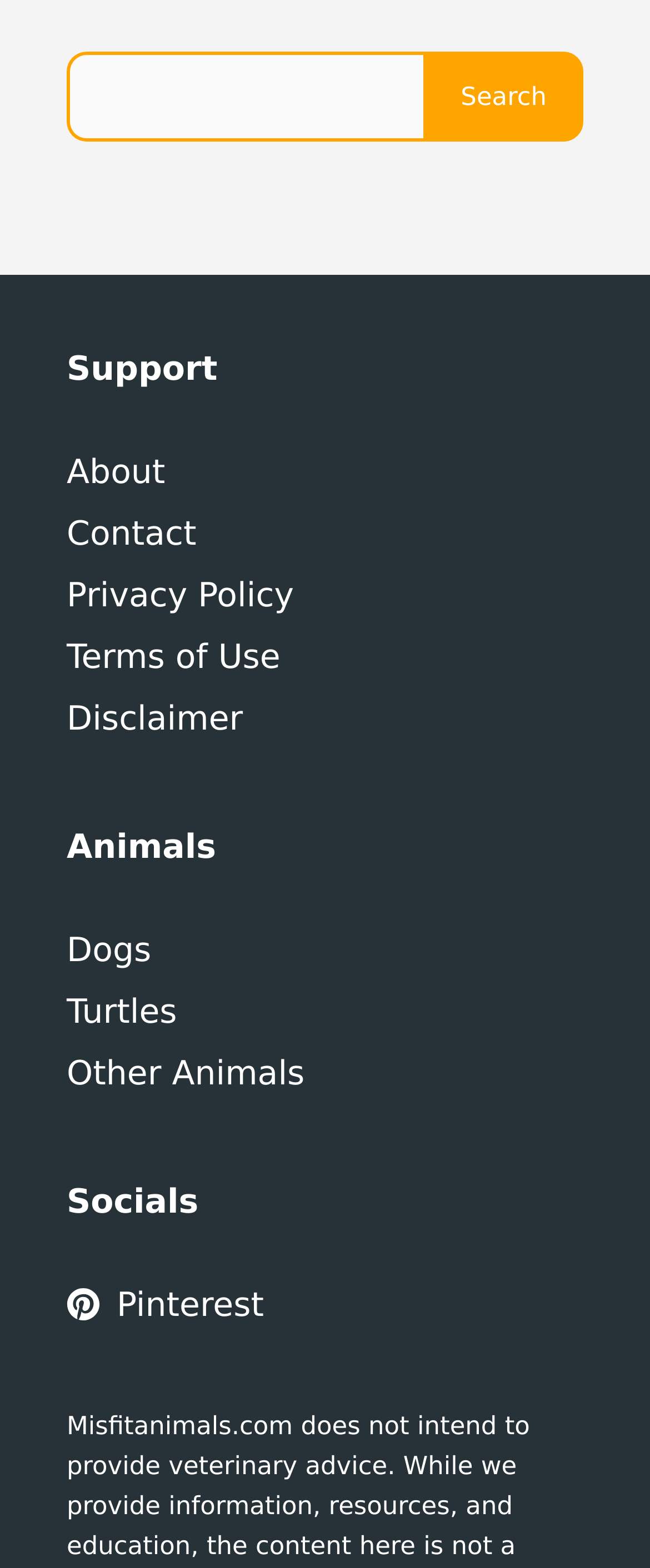Identify the bounding box of the UI element described as follows: "B-Human auf Twitter". Provide the coordinates as four float numbers in the range of 0 to 1 [left, top, right, bottom].

None